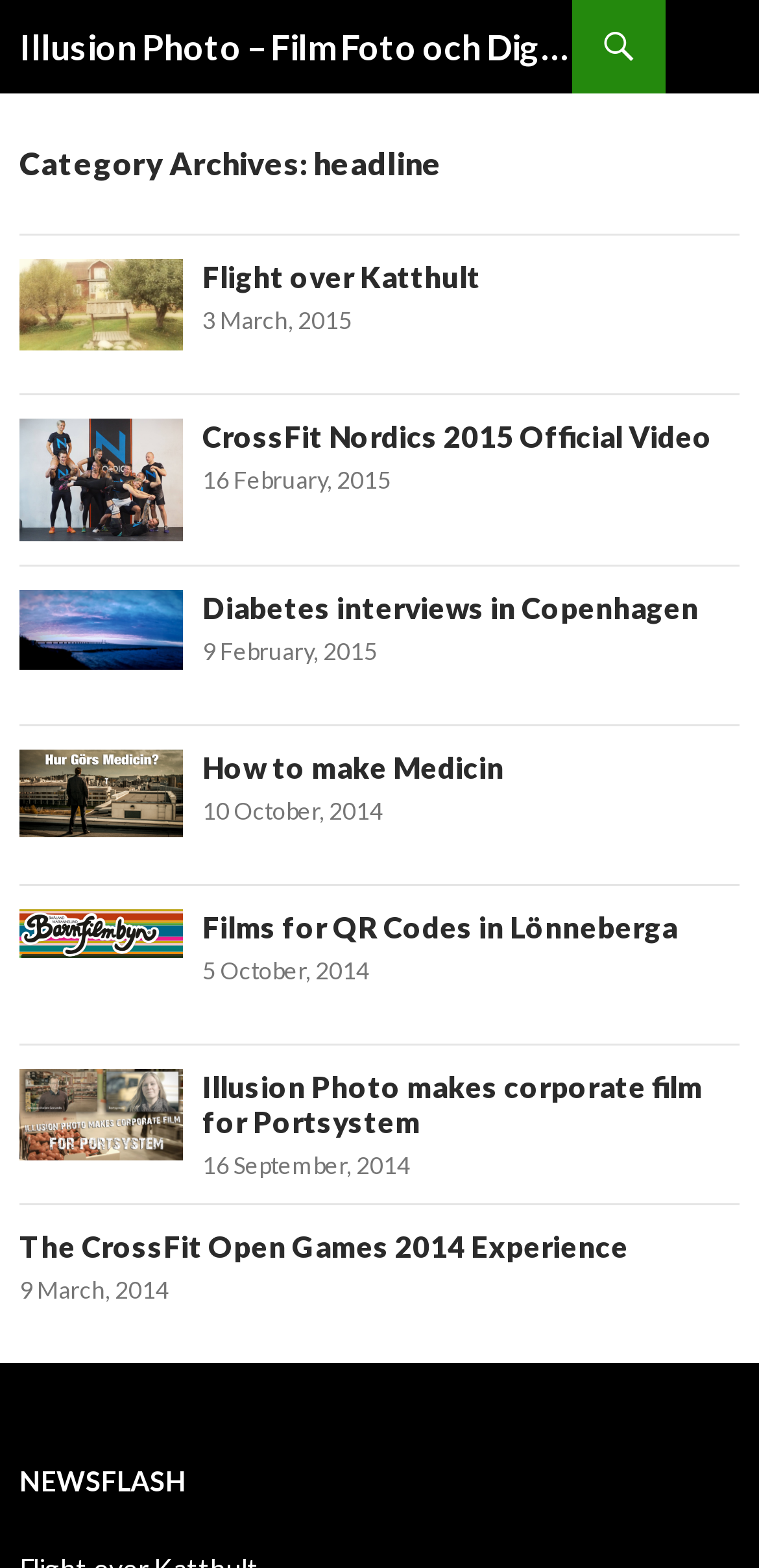Can you pinpoint the bounding box coordinates for the clickable element required for this instruction: "visit the 'Illusion Photo – Film Foto och Digital Media' homepage"? The coordinates should be four float numbers between 0 and 1, i.e., [left, top, right, bottom].

[0.026, 0.0, 0.754, 0.06]